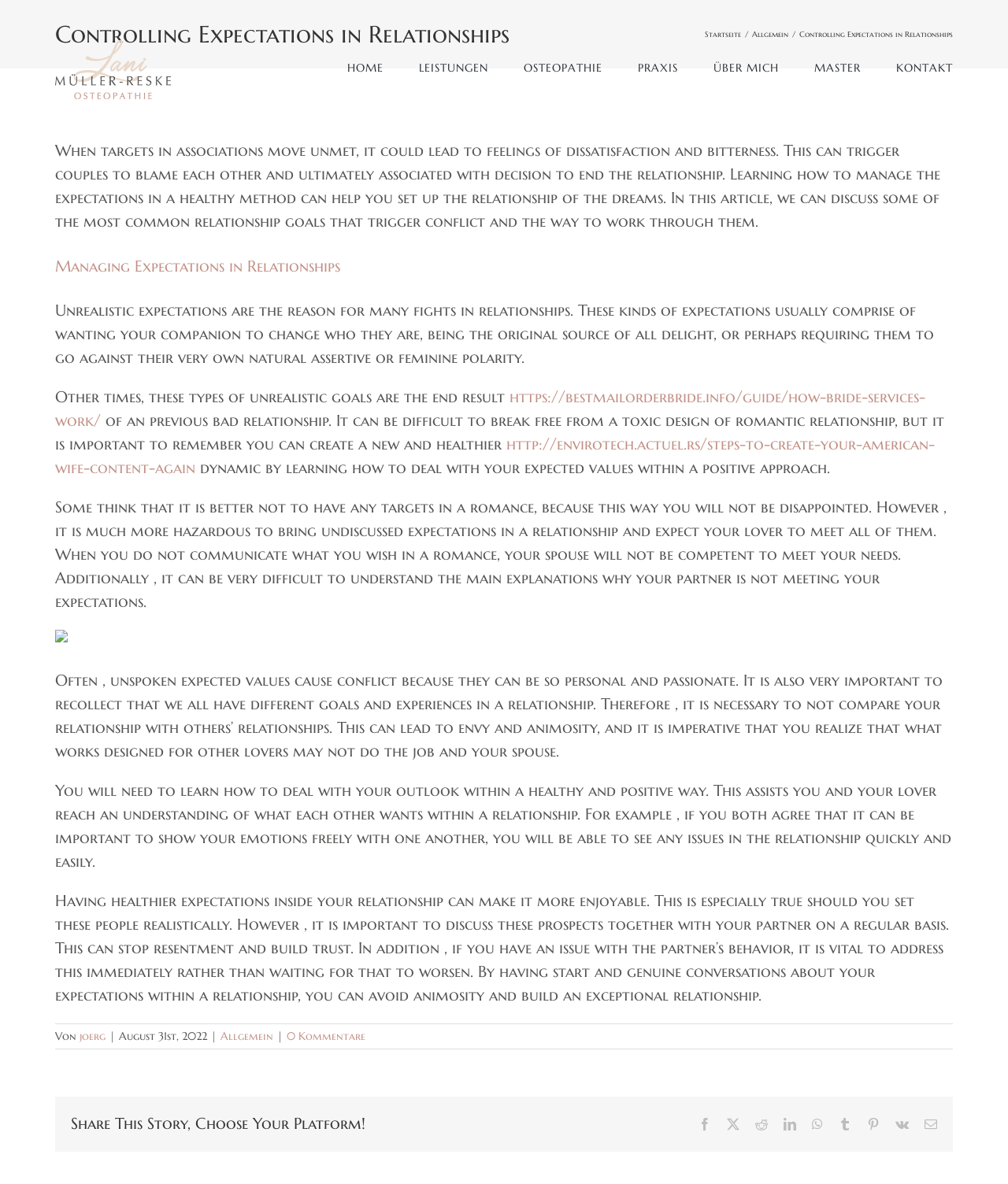Please answer the following question using a single word or phrase: 
What is the author's suggestion for setting relationship goals?

Set them realistically